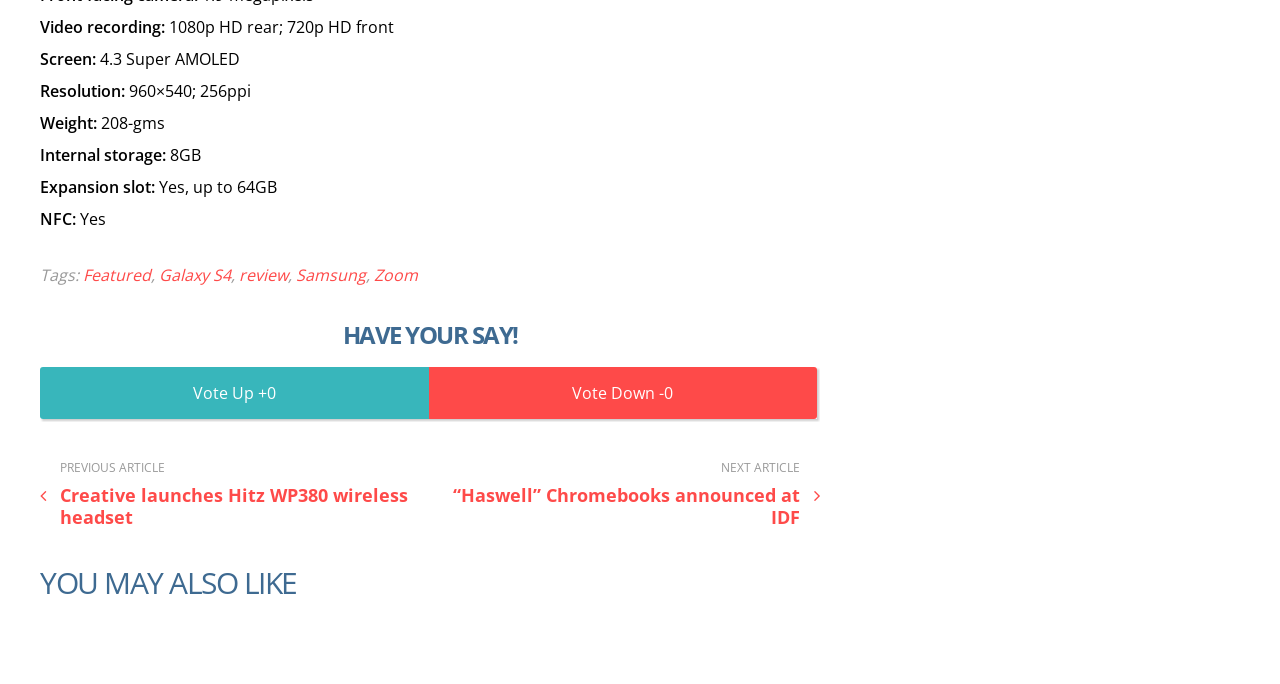Specify the bounding box coordinates of the area to click in order to execute this command: 'Click on 'Samsung''. The coordinates should consist of four float numbers ranging from 0 to 1, and should be formatted as [left, top, right, bottom].

[0.231, 0.386, 0.286, 0.418]